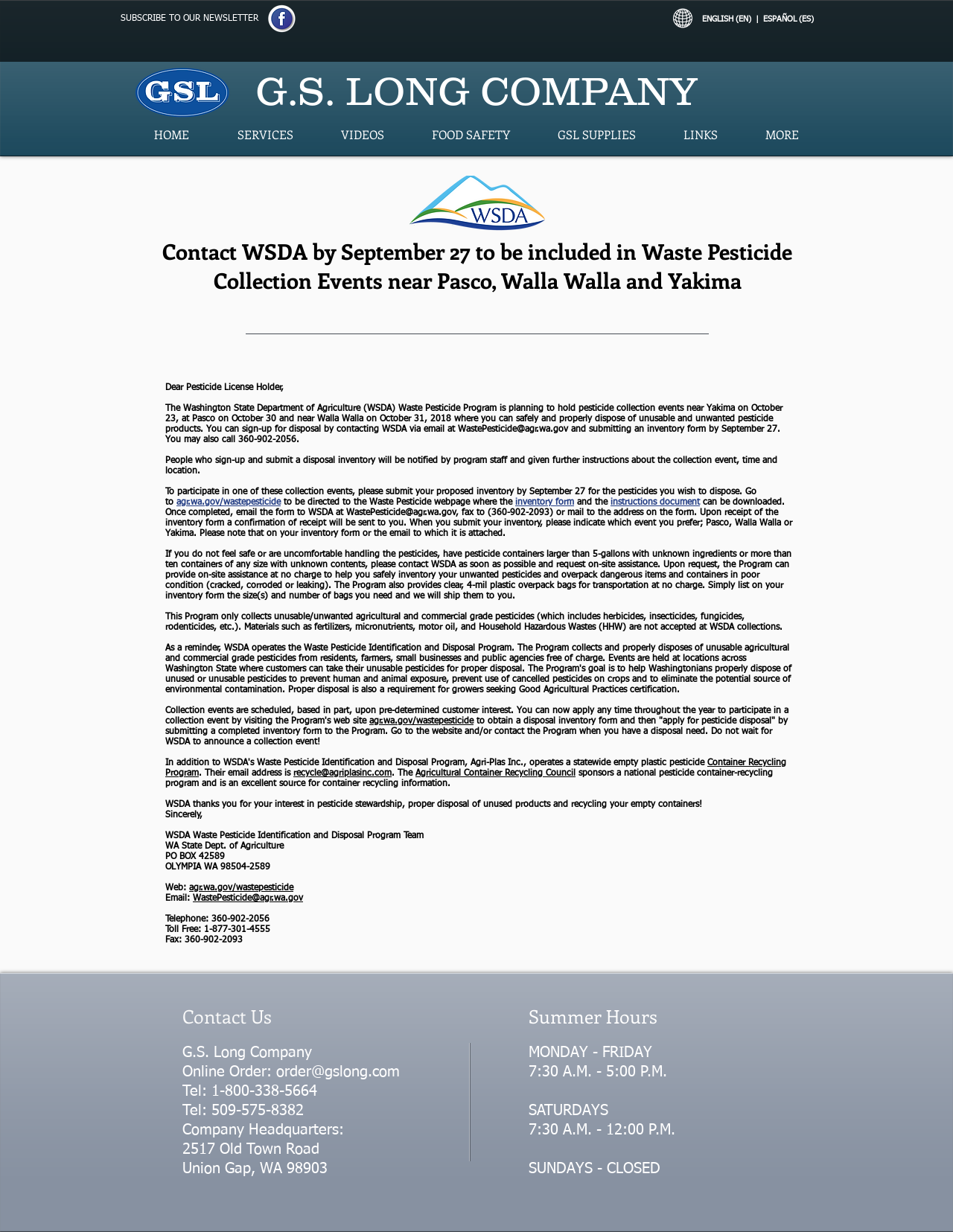Could you provide the bounding box coordinates for the portion of the screen to click to complete this instruction: "Go to the Waste Pesticide webpage"?

[0.185, 0.404, 0.295, 0.412]